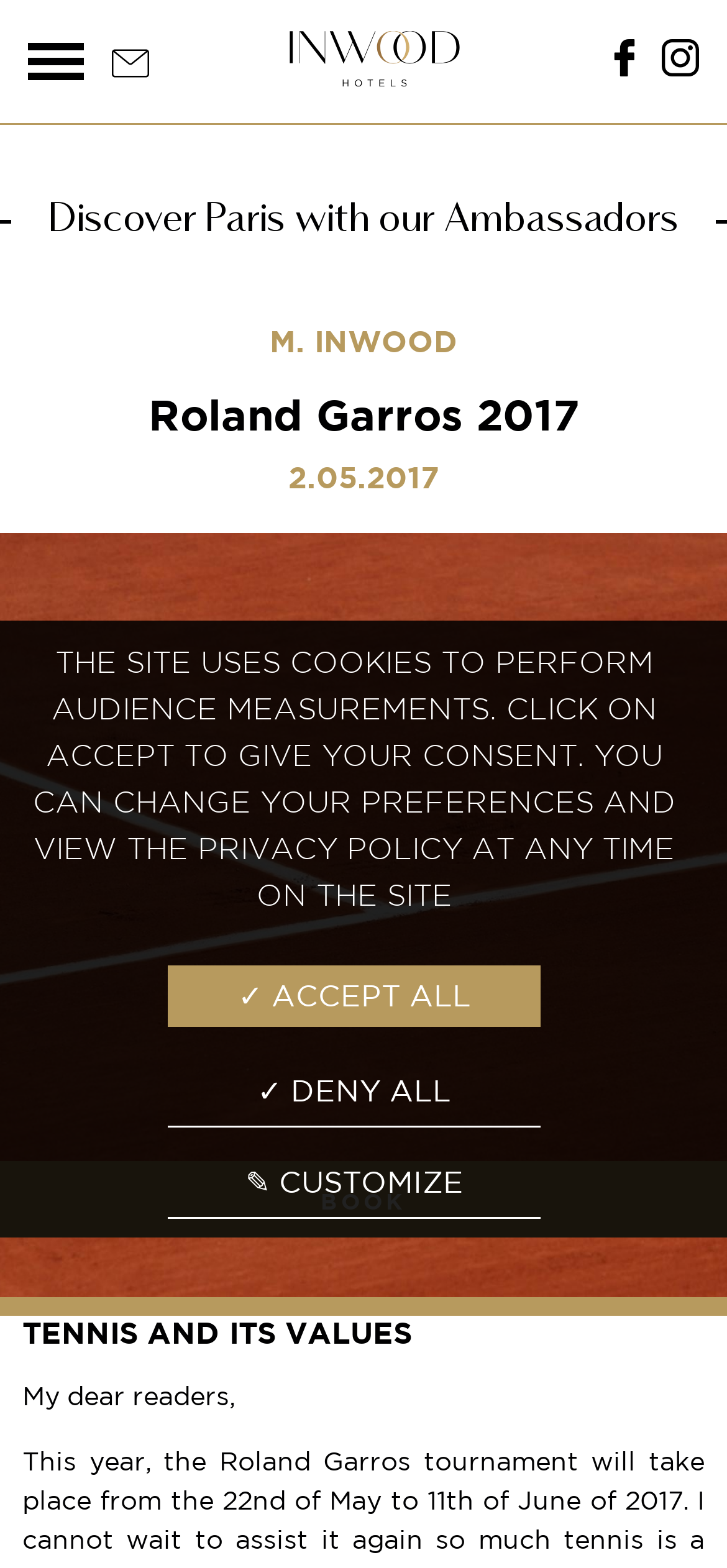Please determine the bounding box coordinates of the clickable area required to carry out the following instruction: "Book a room". The coordinates must be four float numbers between 0 and 1, represented as [left, top, right, bottom].

[0.0, 0.74, 1.0, 0.789]